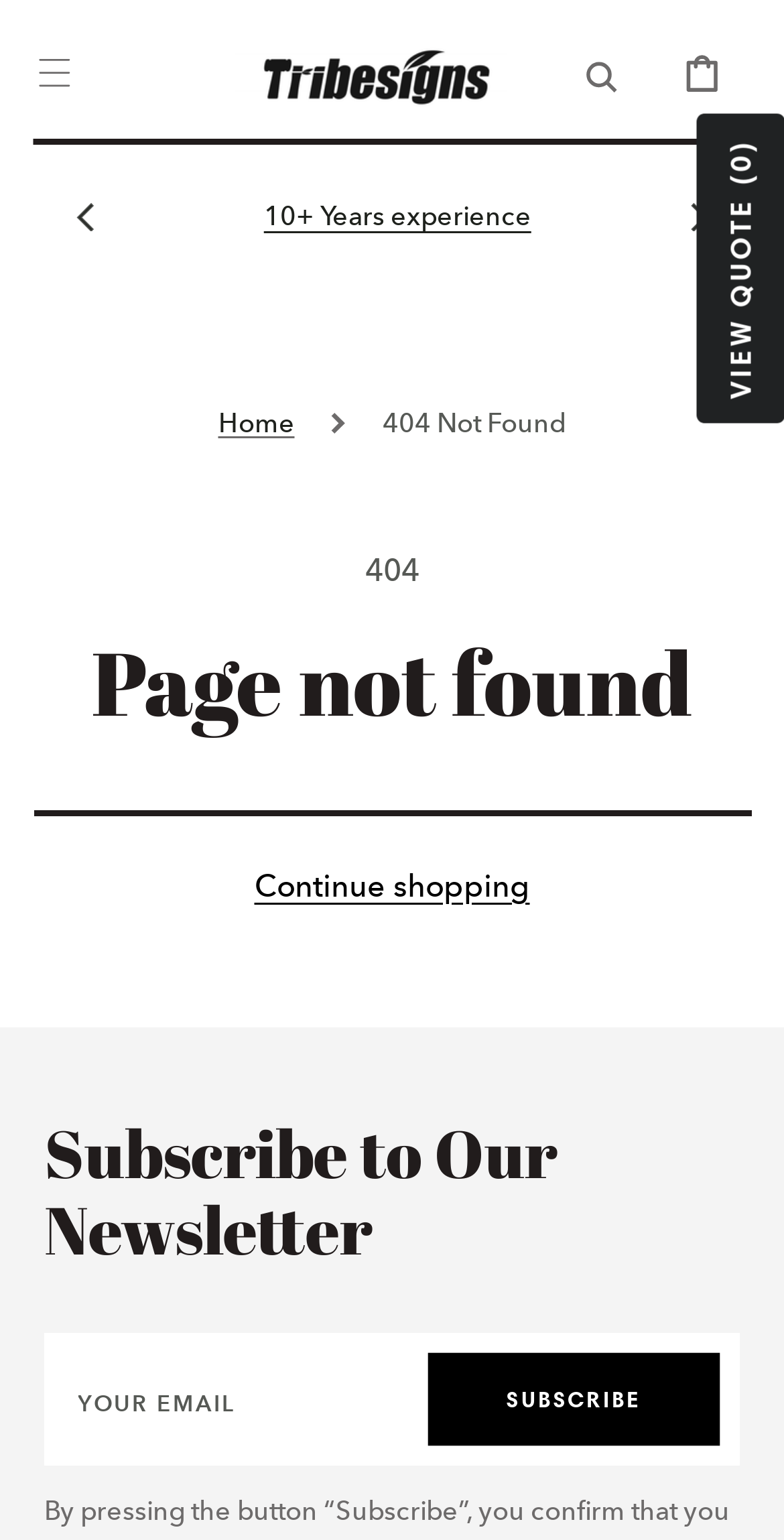Could you specify the bounding box coordinates for the clickable section to complete the following instruction: "Click the Menu button"?

[0.008, 0.015, 0.133, 0.079]